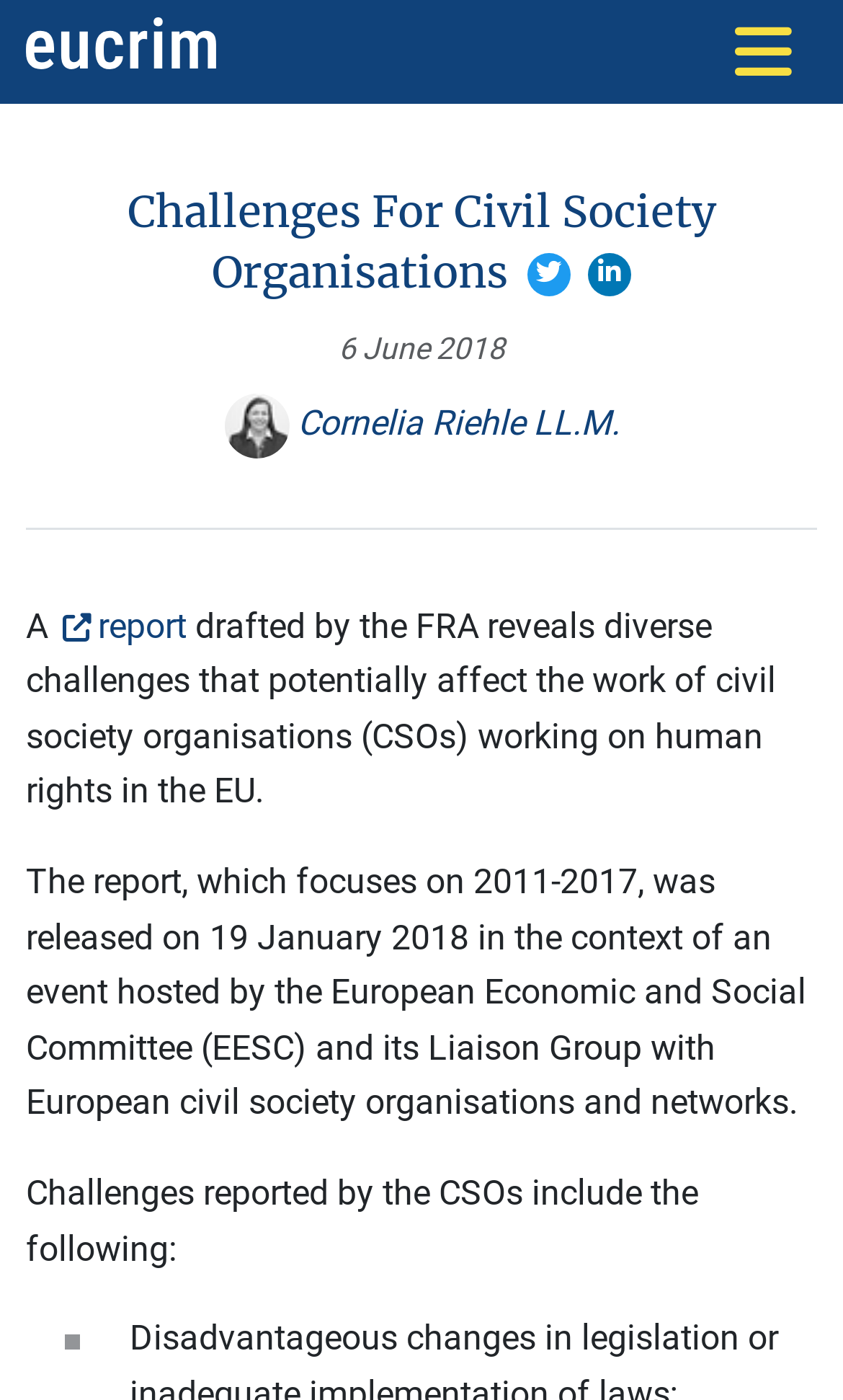What is the name of the organisation mentioned in the logo? Look at the image and give a one-word or short phrase answer.

eucrim